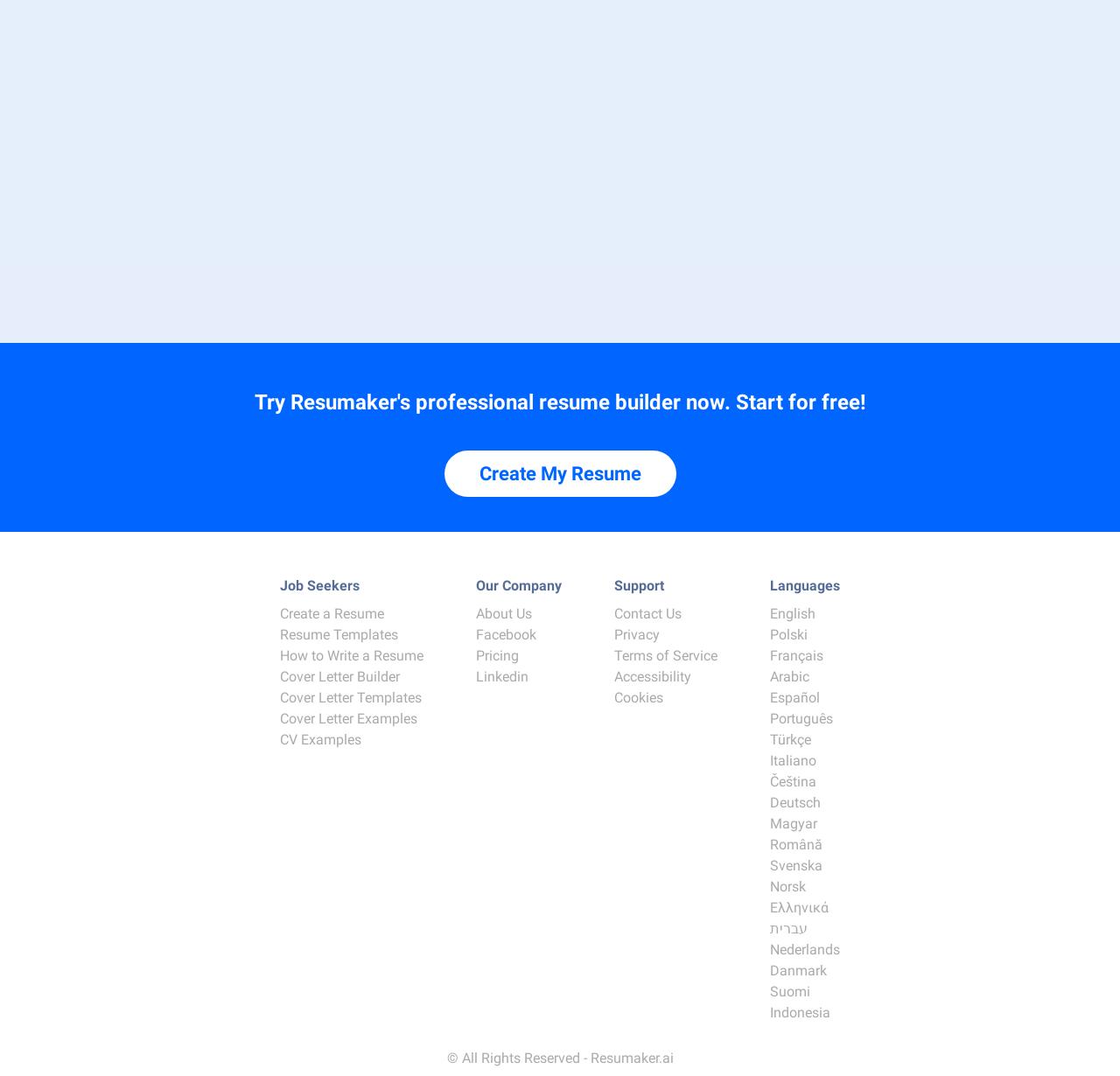Determine the bounding box coordinates of the region that needs to be clicked to achieve the task: "Visit the Facebook page".

None